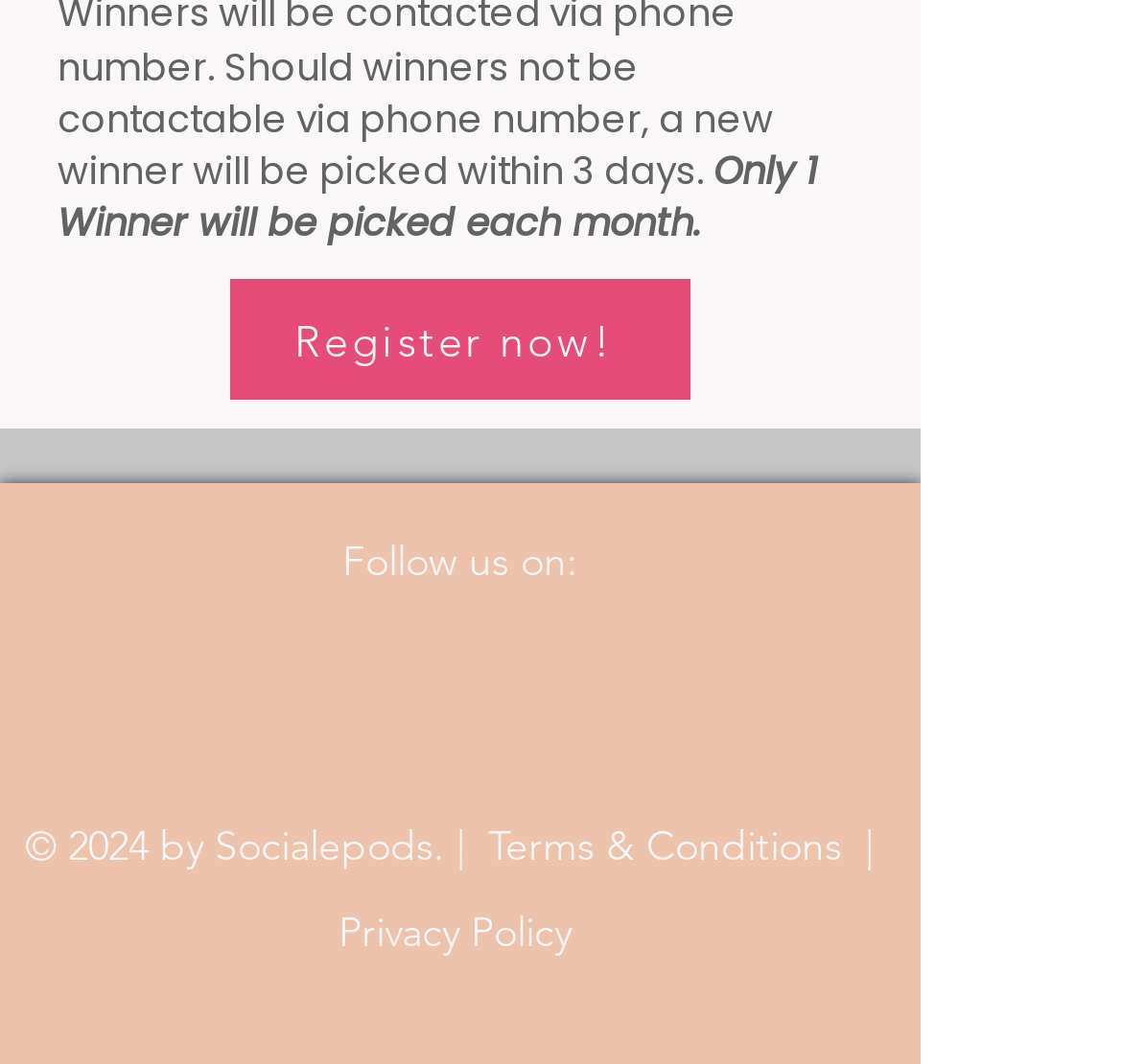Answer the question below using just one word or a short phrase: 
What is the purpose of the 'Register now!' button?

To register for a monthly contest